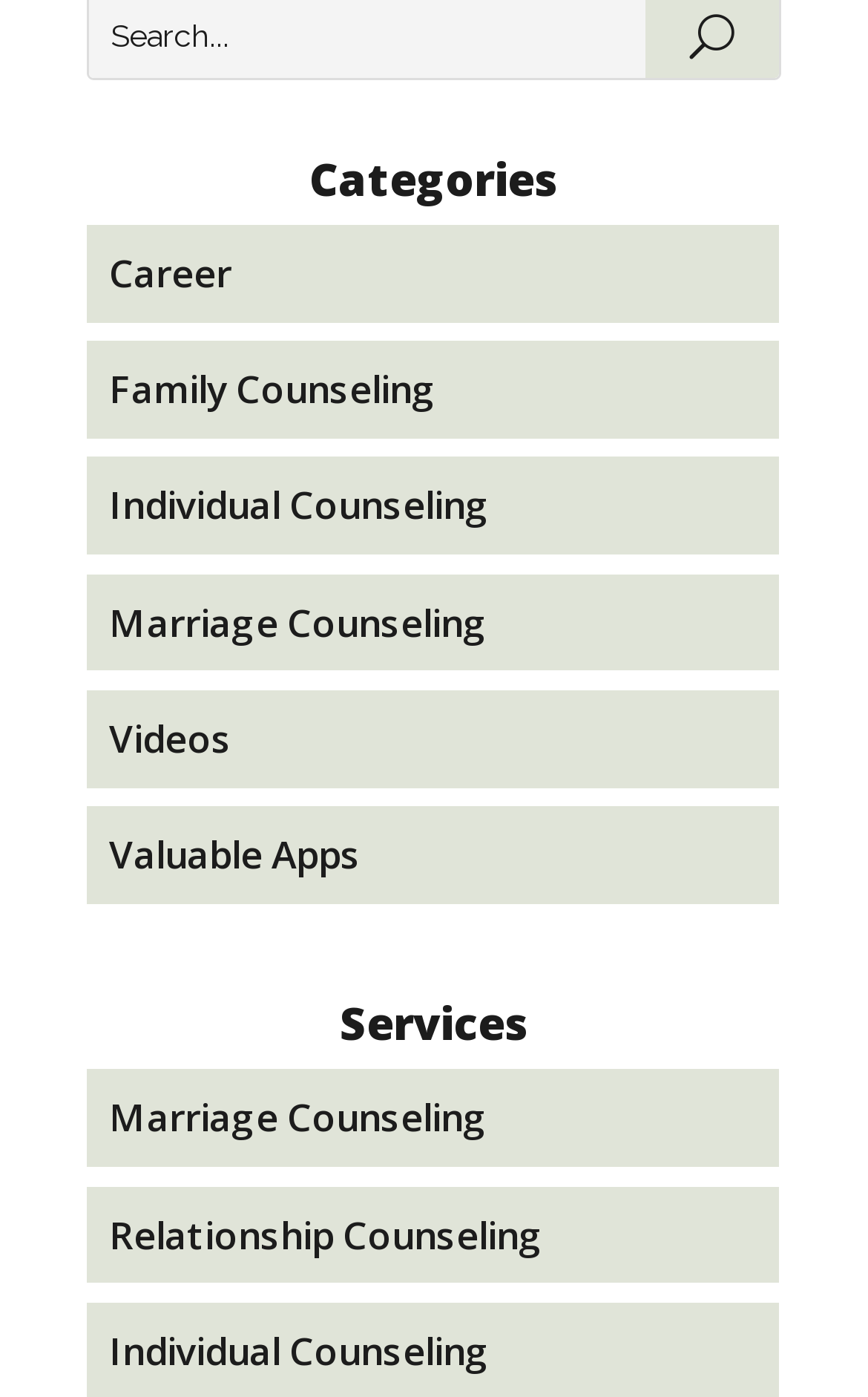Based on the element description: "Career", identify the UI element and provide its bounding box coordinates. Use four float numbers between 0 and 1, [left, top, right, bottom].

[0.126, 0.177, 0.267, 0.213]